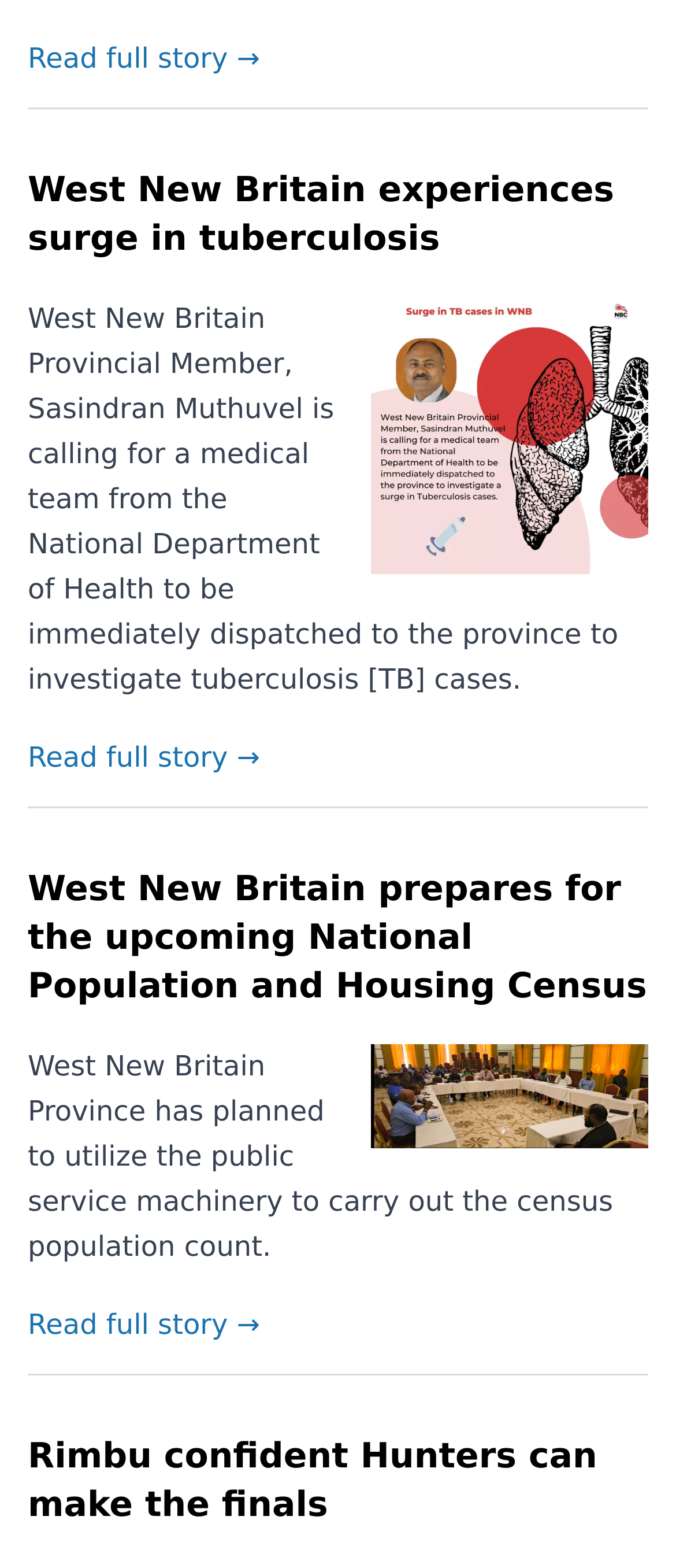Bounding box coordinates are specified in the format (top-left x, top-left y, bottom-right x, bottom-right y). All values are floating point numbers bounded between 0 and 1. Please provide the bounding box coordinate of the region this sentence describes: Read full story →

[0.041, 0.834, 0.385, 0.855]